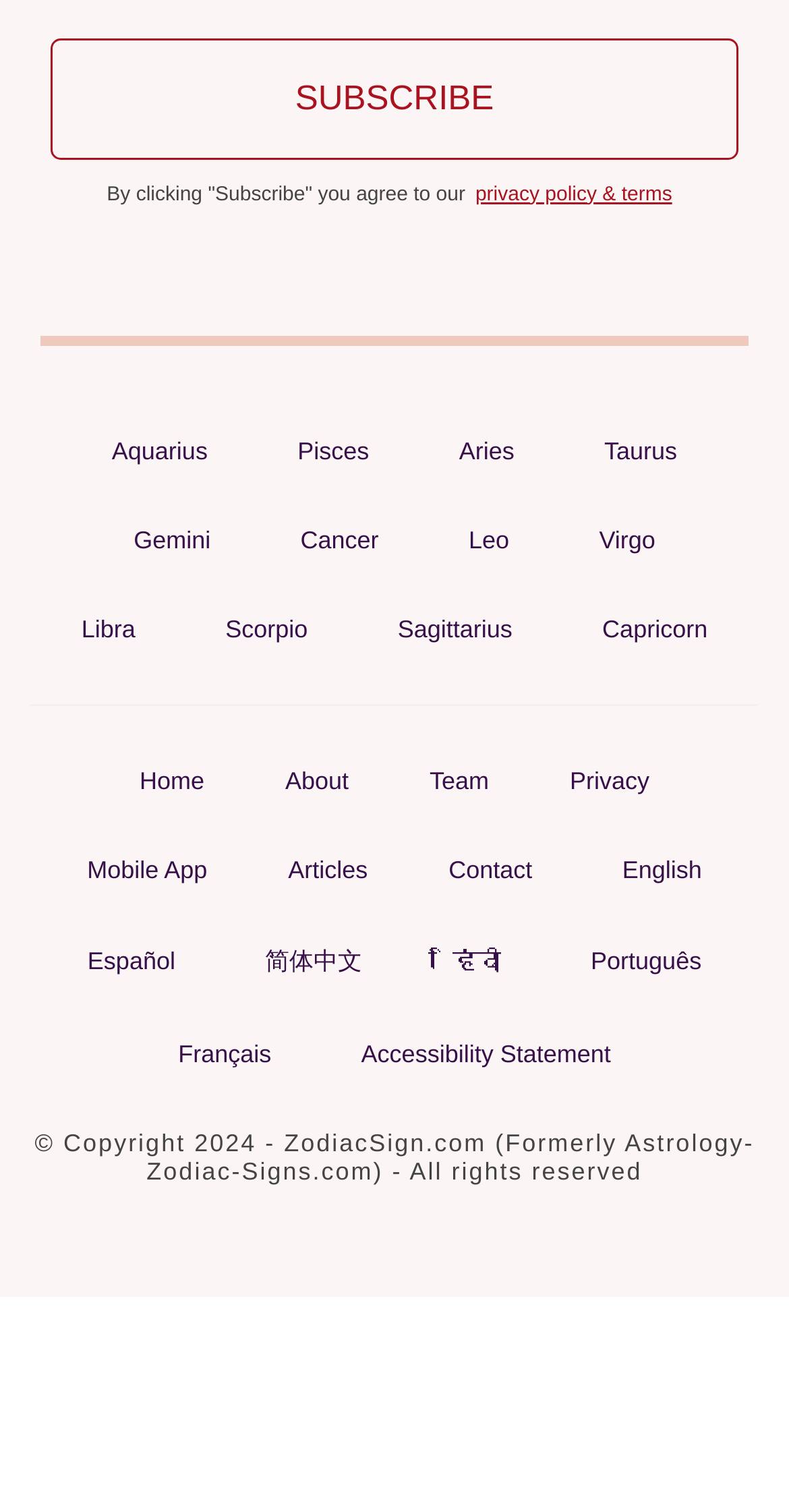Give the bounding box coordinates for the element described as: "Codes of practice".

None